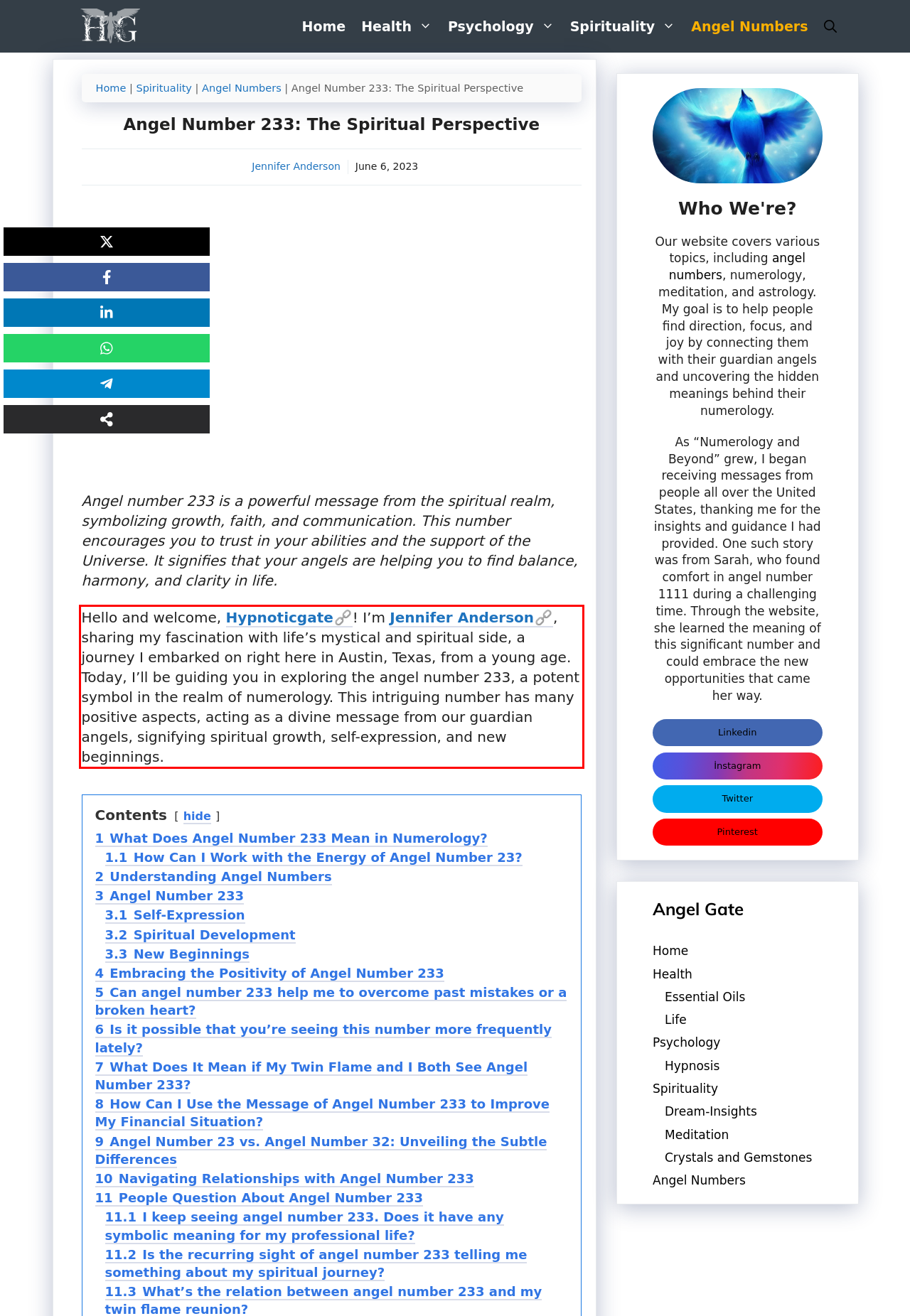From the given screenshot of a webpage, identify the red bounding box and extract the text content within it.

Hello and welcome, Hypnoticgate! I’m Jennifer Anderson, sharing my fascination with life’s mystical and spiritual side, a journey I embarked on right here in Austin, Texas, from a young age. Today, I’ll be guiding you in exploring the angel number 233, a potent symbol in the realm of numerology. This intriguing number has many positive aspects, acting as a divine message from our guardian angels, signifying spiritual growth, self-expression, and new beginnings.